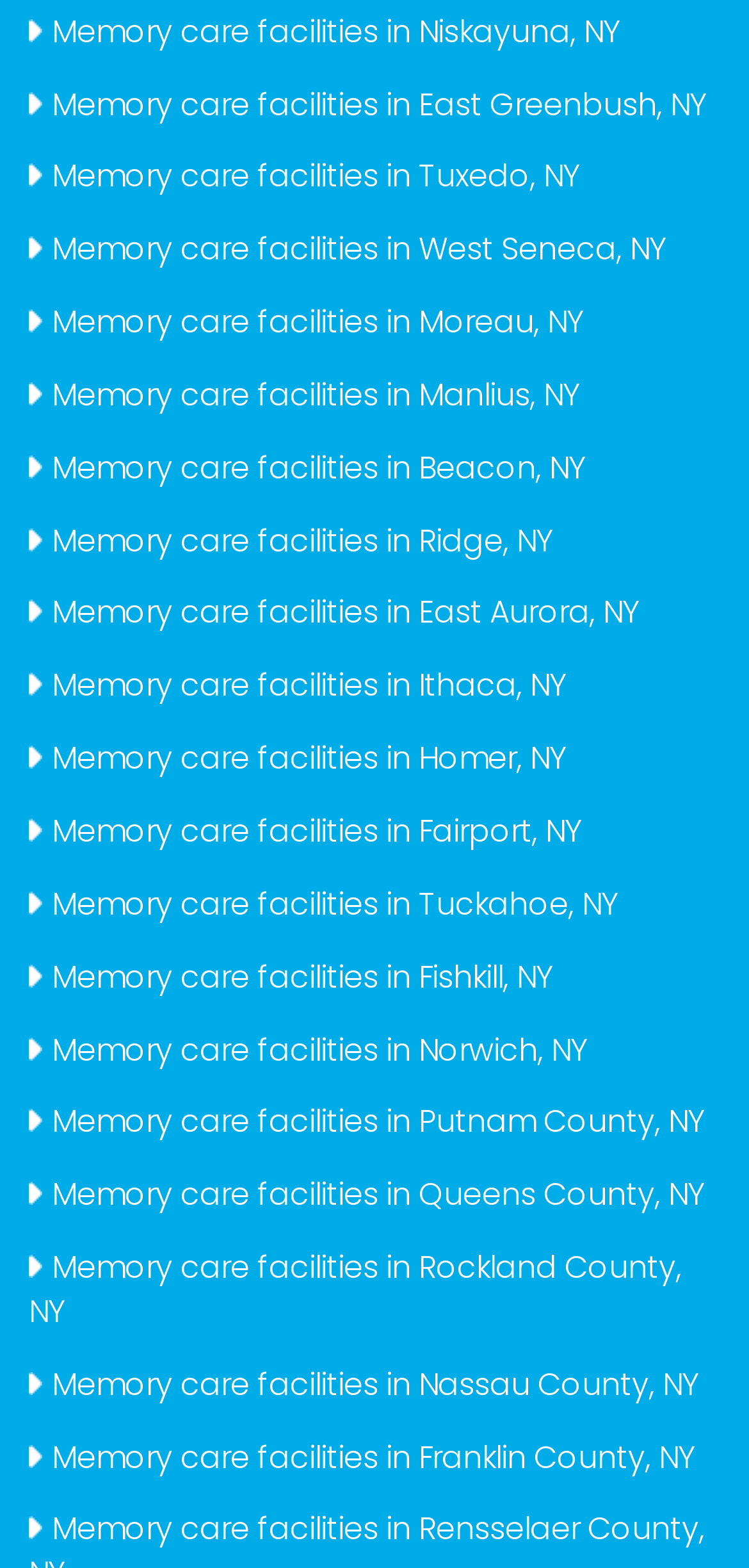Please specify the bounding box coordinates of the element that should be clicked to execute the given instruction: 'View memory care facilities in Tuxedo, NY'. Ensure the coordinates are four float numbers between 0 and 1, expressed as [left, top, right, bottom].

[0.056, 0.099, 0.774, 0.127]